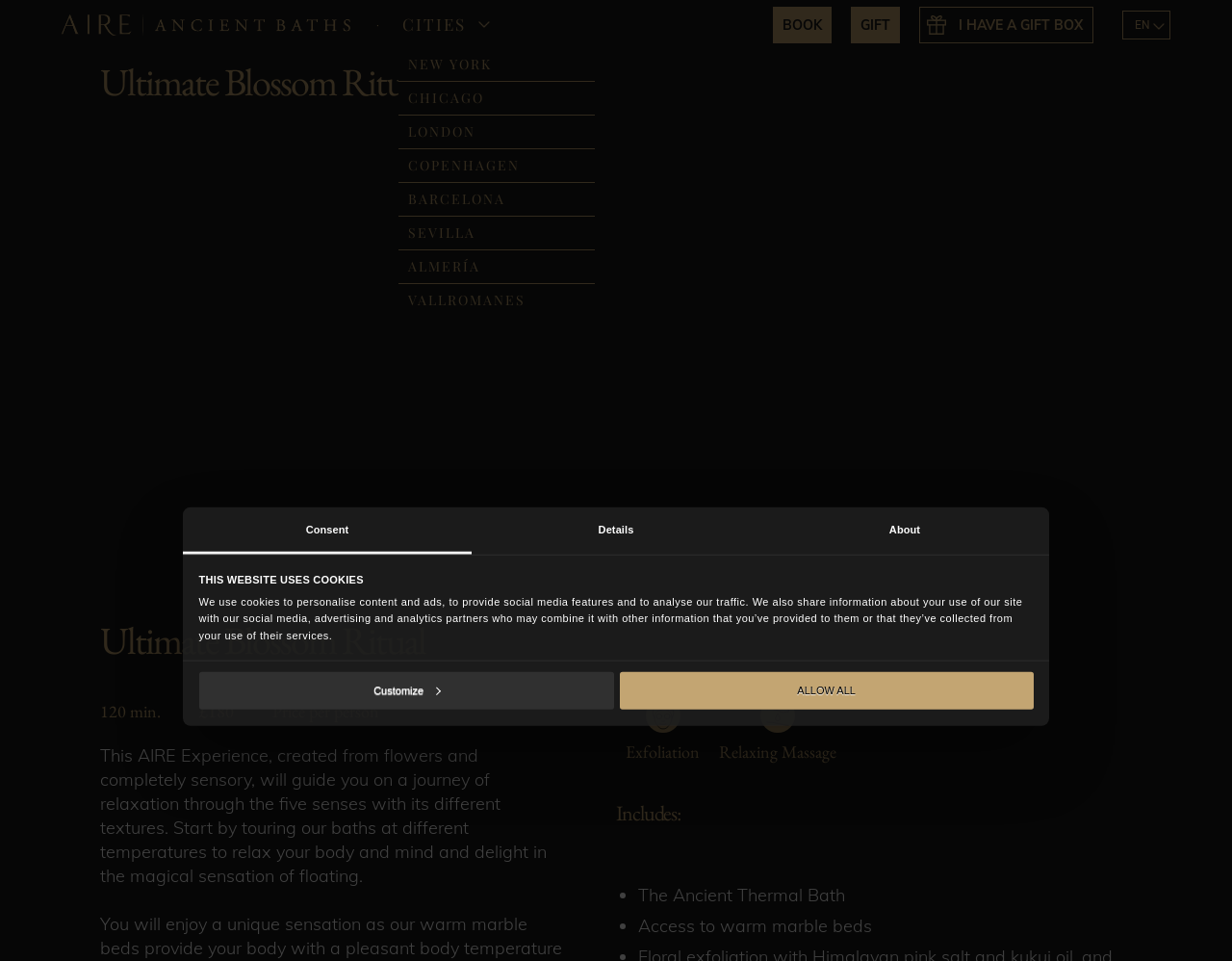Can you provide the bounding box coordinates for the element that should be clicked to implement the instruction: "Click the ALLOW ALL button"?

[0.503, 0.699, 0.839, 0.738]